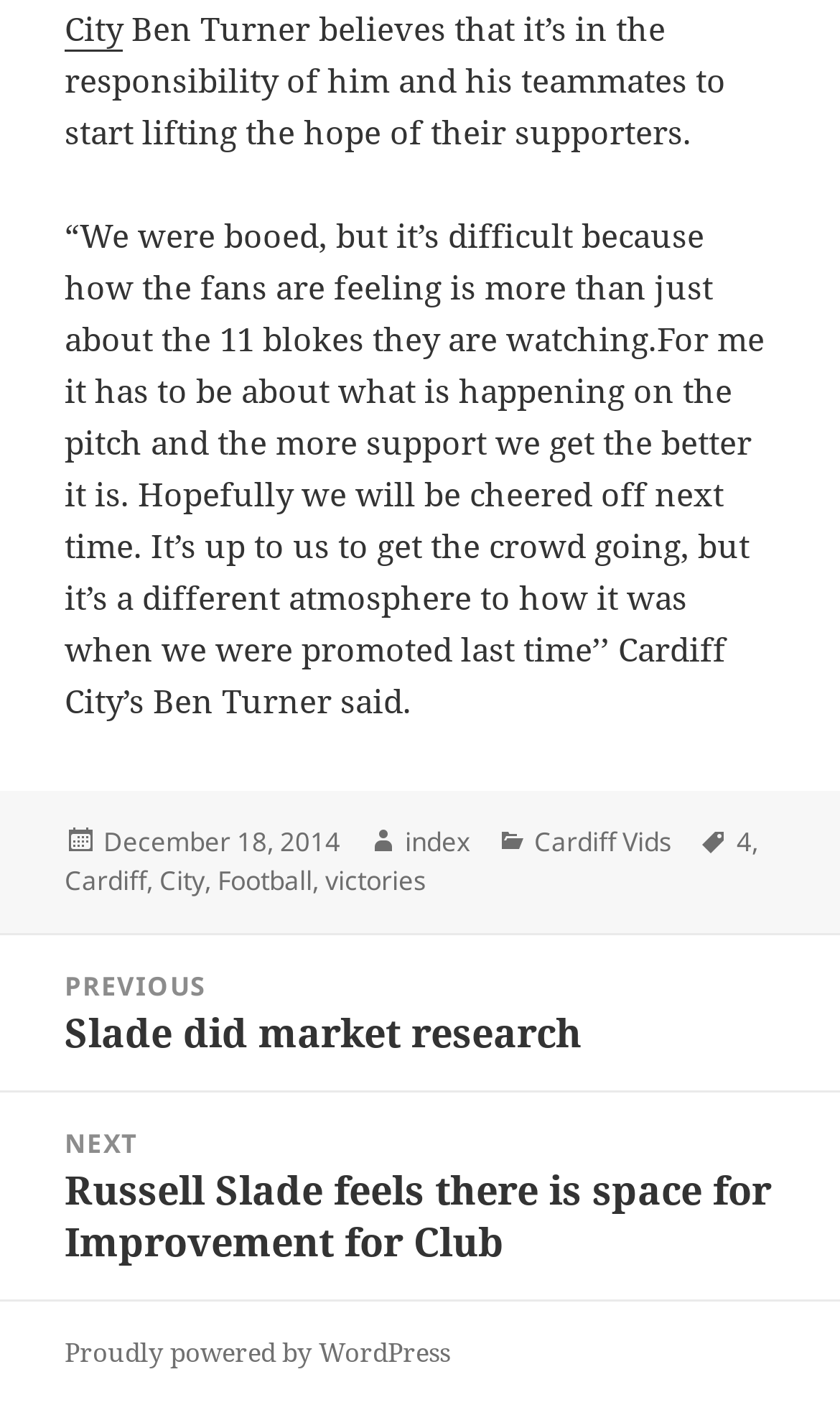Can you pinpoint the bounding box coordinates for the clickable element required for this instruction: "View post categories"? The coordinates should be four float numbers between 0 and 1, i.e., [left, top, right, bottom].

[0.633, 0.584, 0.79, 0.61]